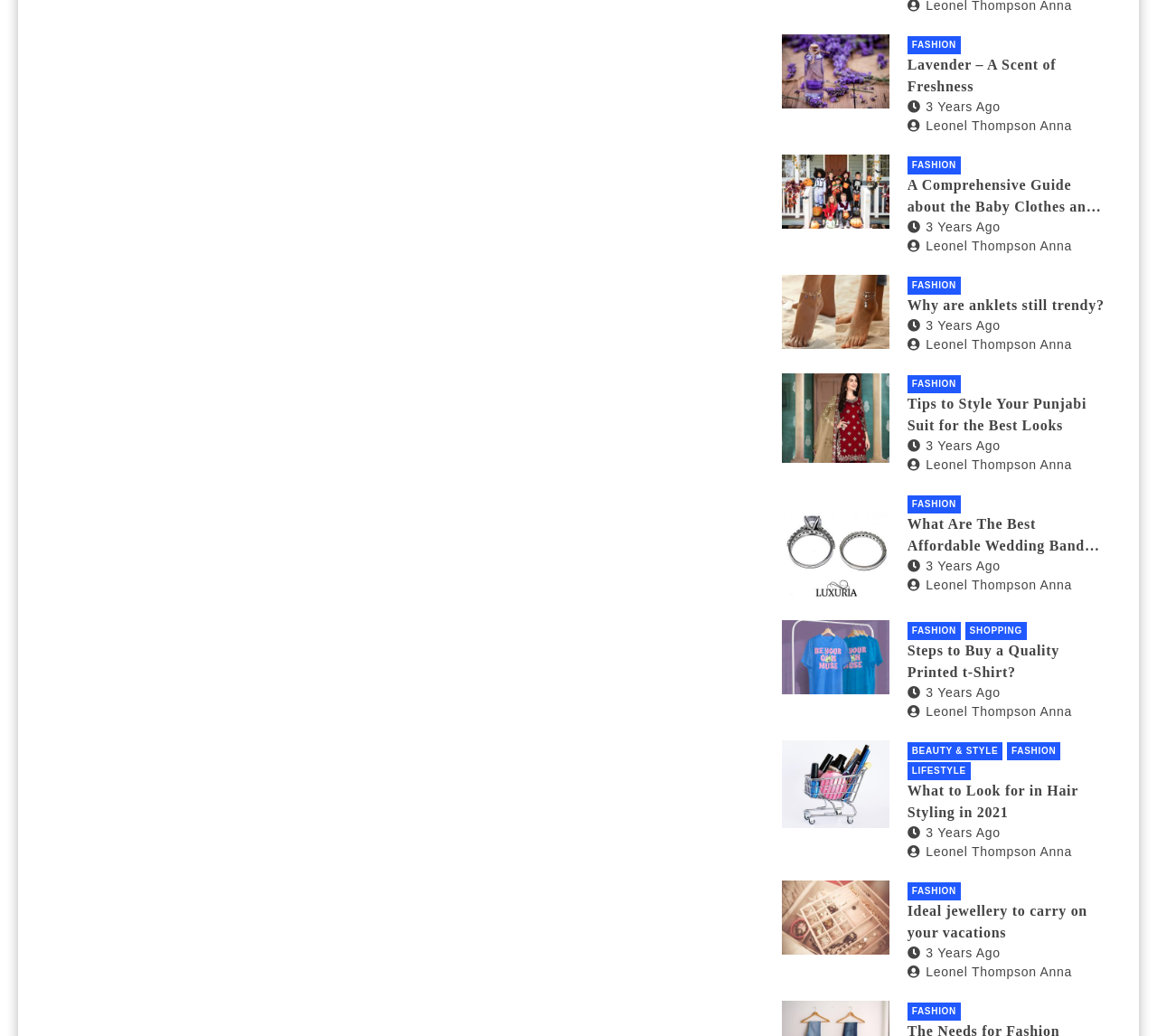Please find the bounding box coordinates for the clickable element needed to perform this instruction: "Subscribe to CPI TV".

None